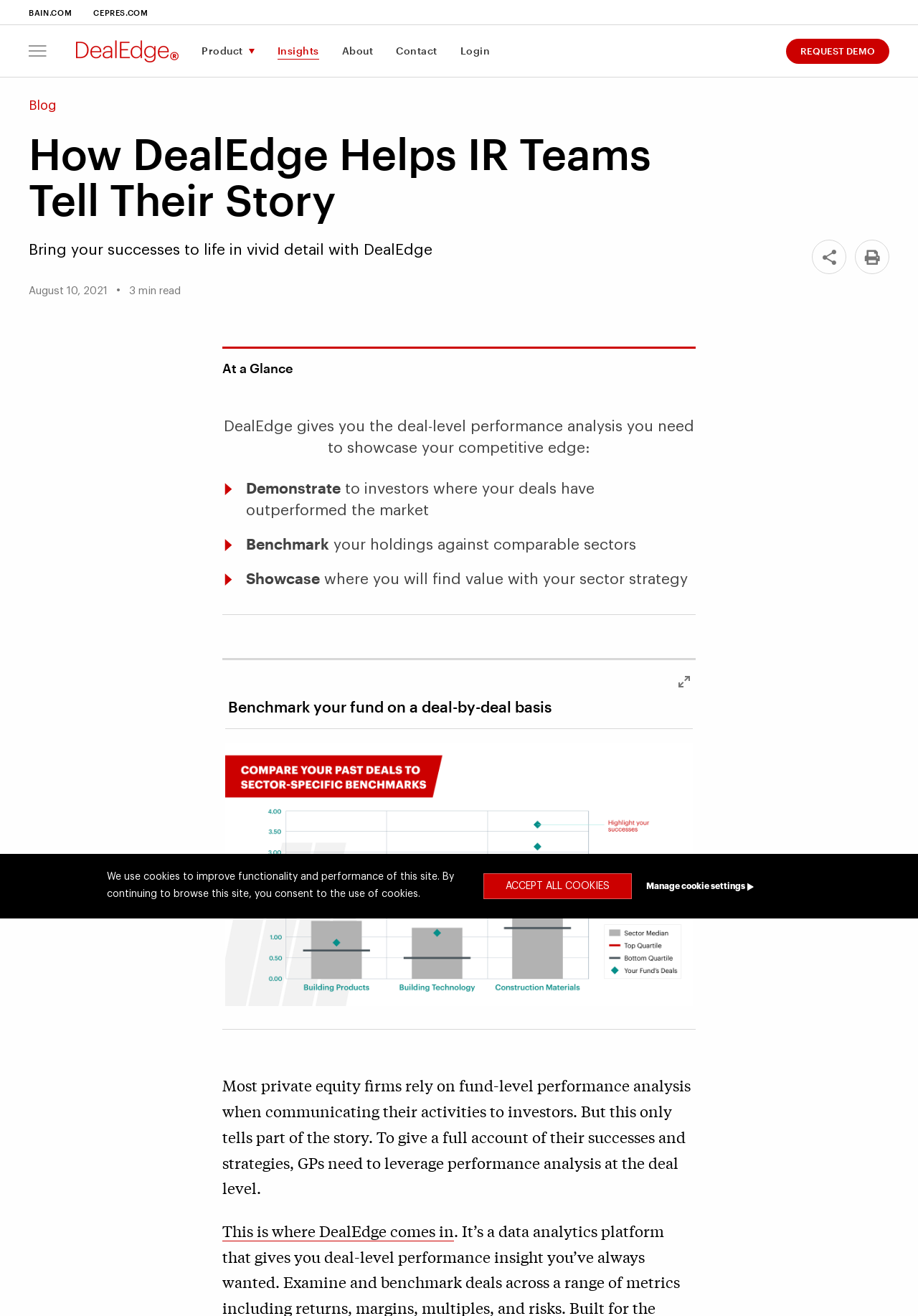Locate the bounding box coordinates of the element that needs to be clicked to carry out the instruction: "Click the 'REQUEST DEMO' button". The coordinates should be given as four float numbers ranging from 0 to 1, i.e., [left, top, right, bottom].

[0.856, 0.029, 0.969, 0.048]